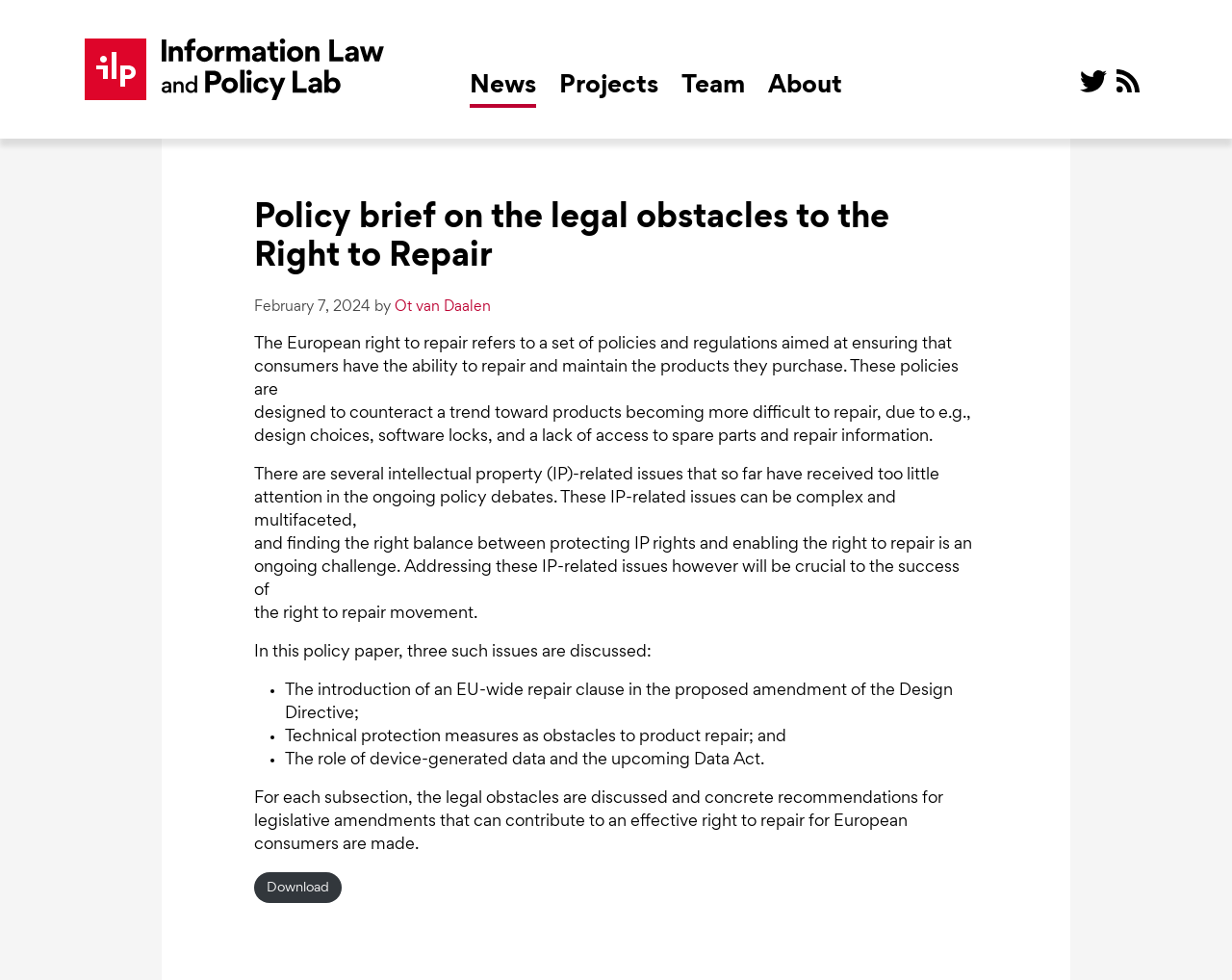Provide the bounding box for the UI element matching this description: "Types of Permissions/Roles within smrtPhone".

None